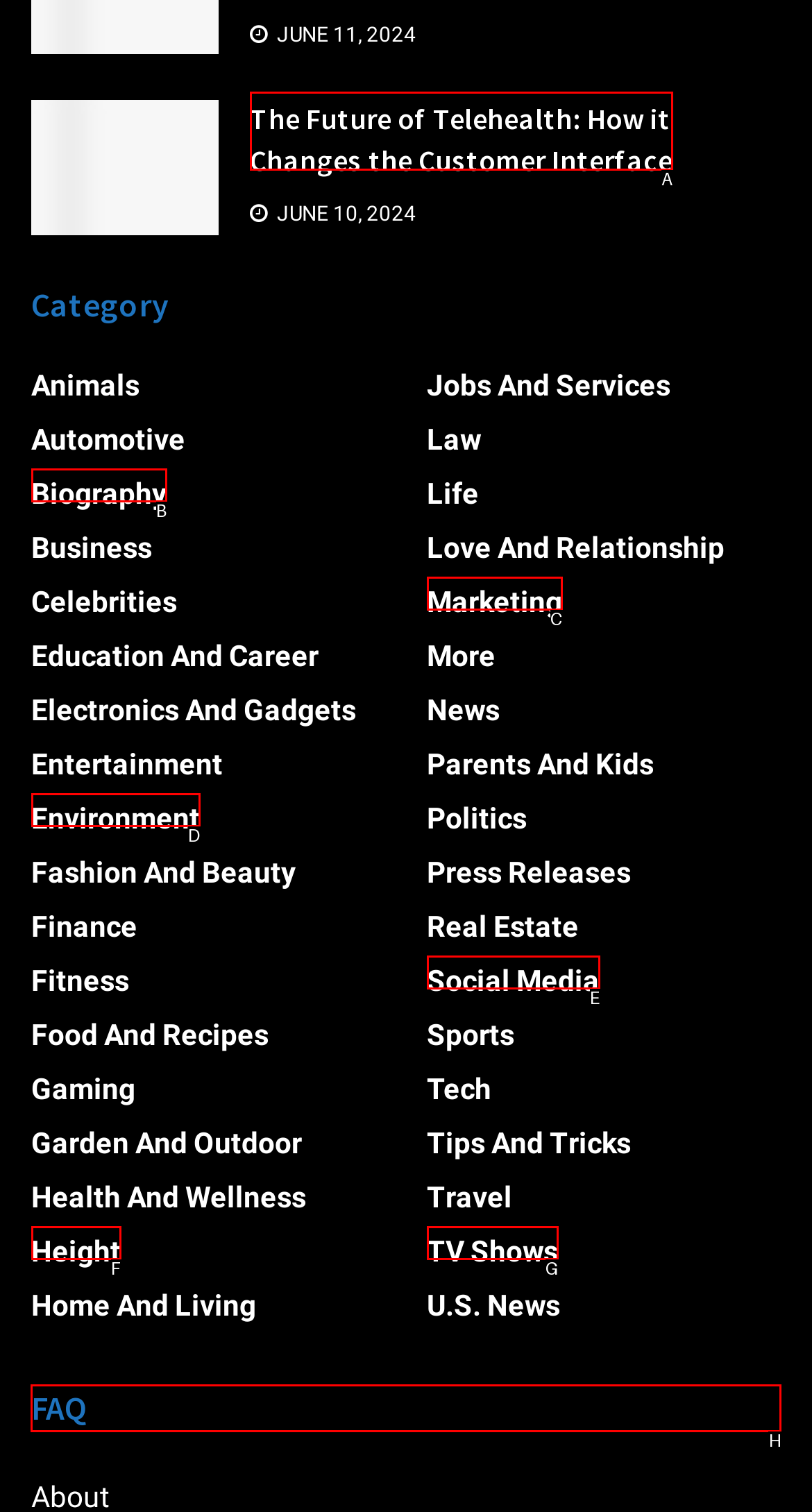Among the marked elements in the screenshot, which letter corresponds to the UI element needed for the task: Read the FAQ section?

H